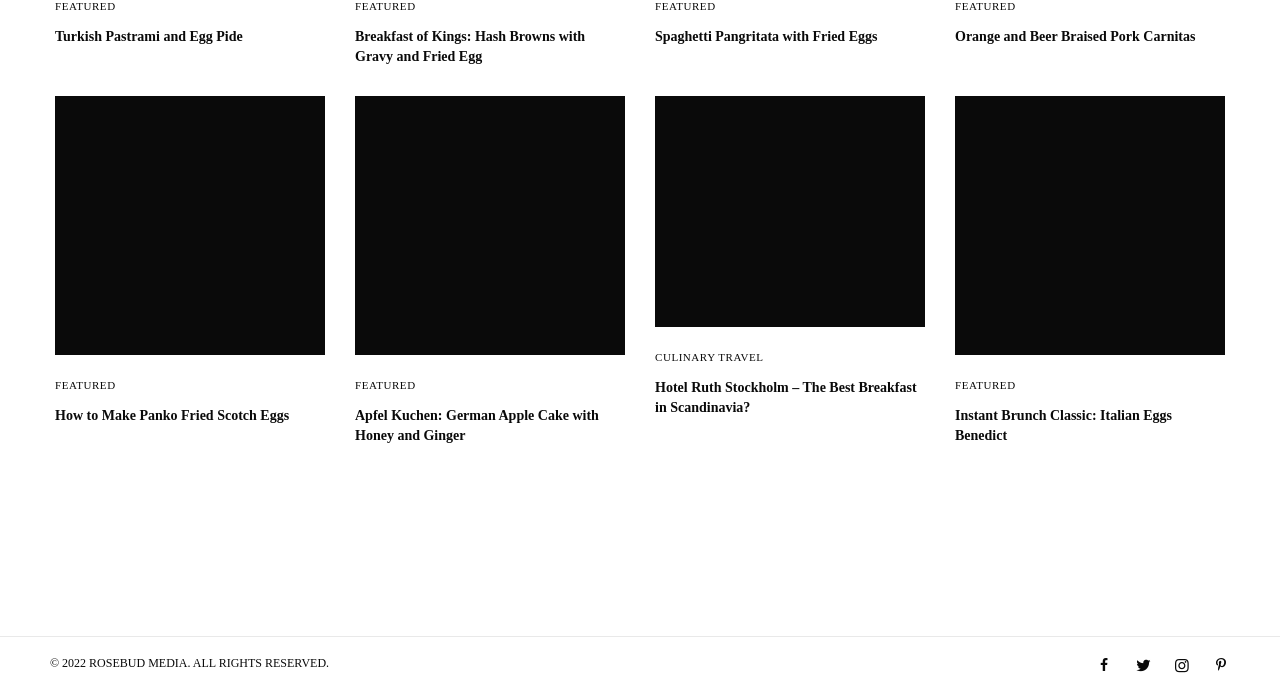Answer the question below in one word or phrase:
What is the topic of the last recipe on the page?

Italian Eggs Benedict